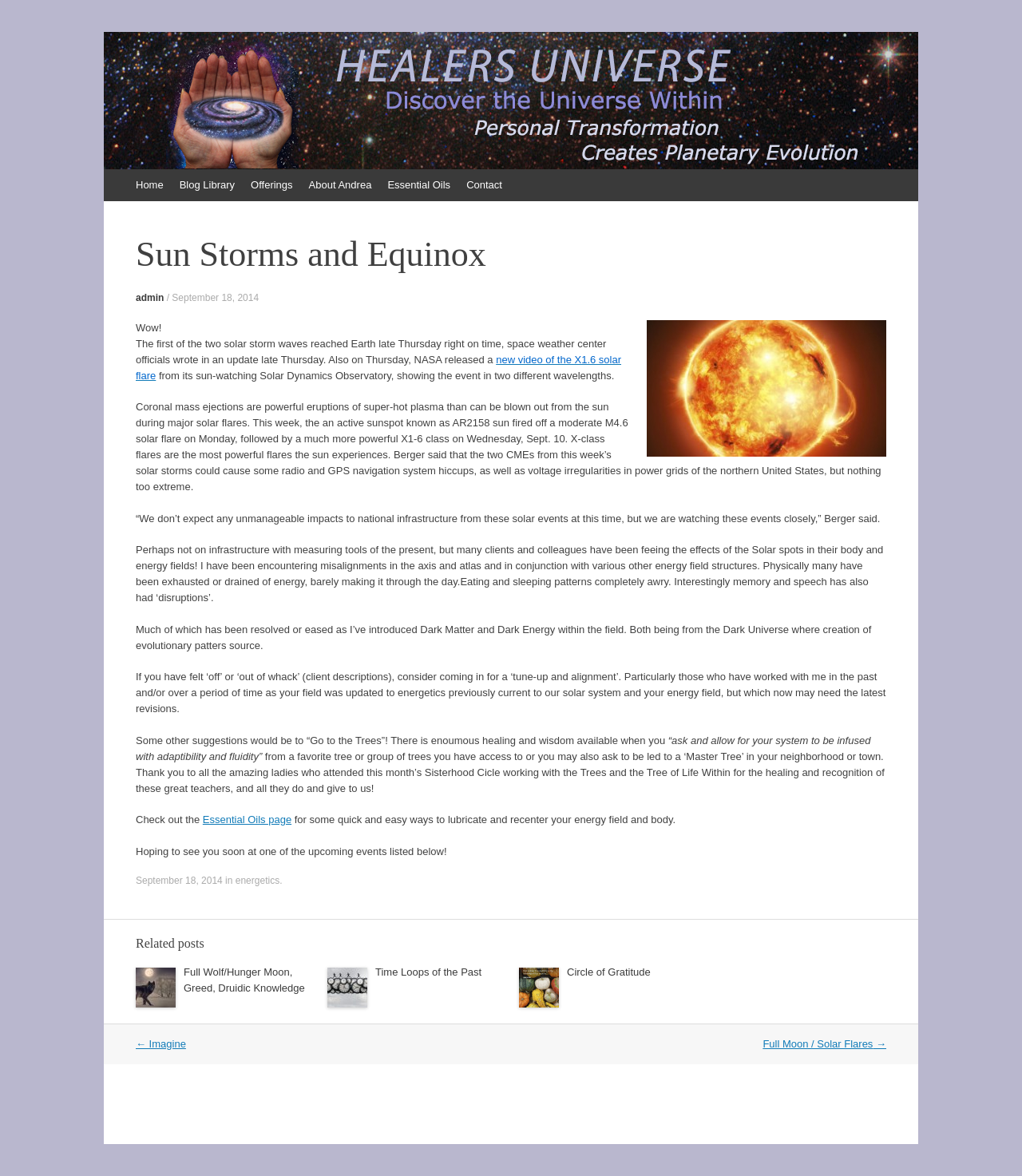Give the bounding box coordinates for the element described by: "Time Loops of the Past".

[0.367, 0.821, 0.471, 0.832]